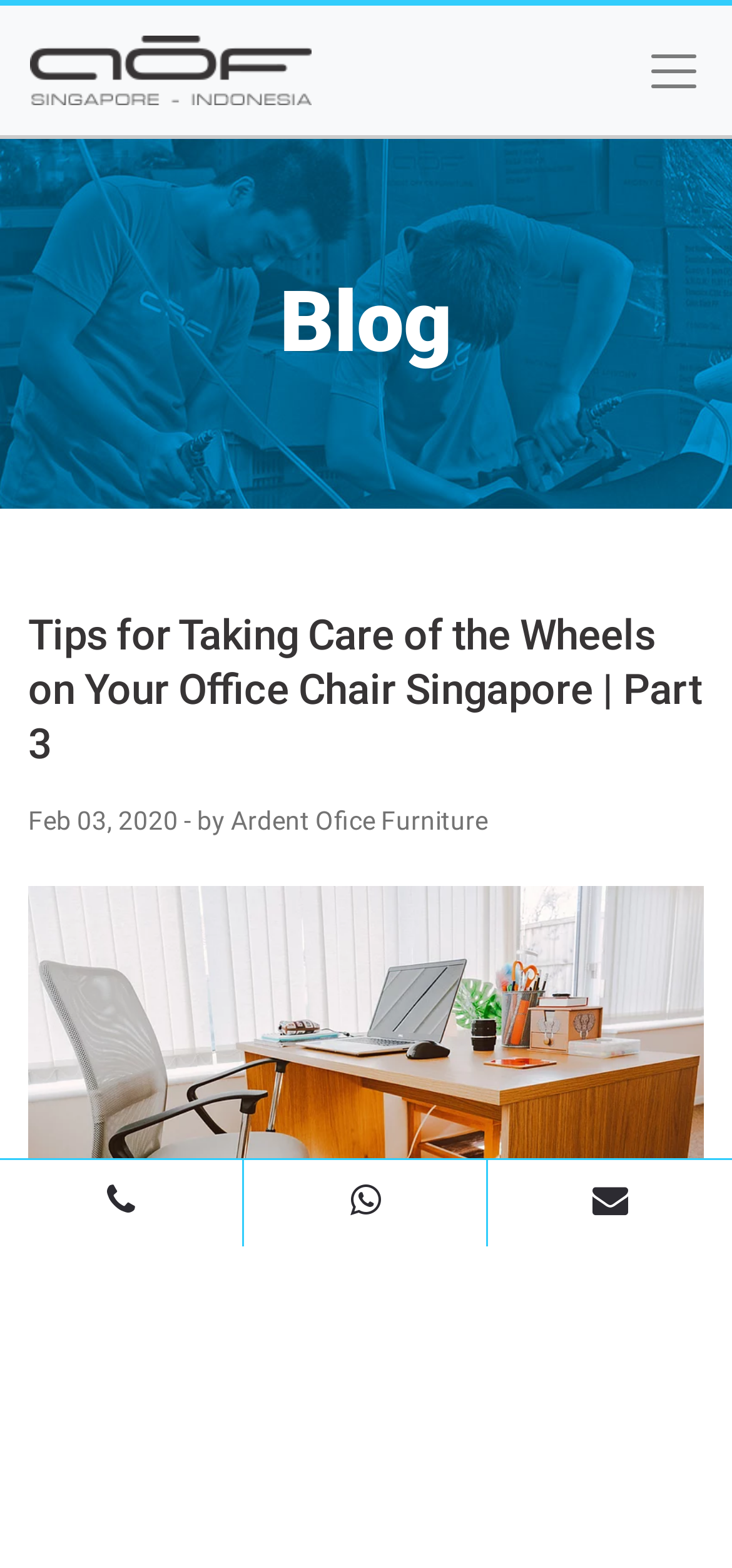Identify the bounding box coordinates of the clickable region necessary to fulfill the following instruction: "Read the blog post about taking care of office chair wheels". The bounding box coordinates should be four float numbers between 0 and 1, i.e., [left, top, right, bottom].

[0.038, 0.388, 0.962, 0.492]